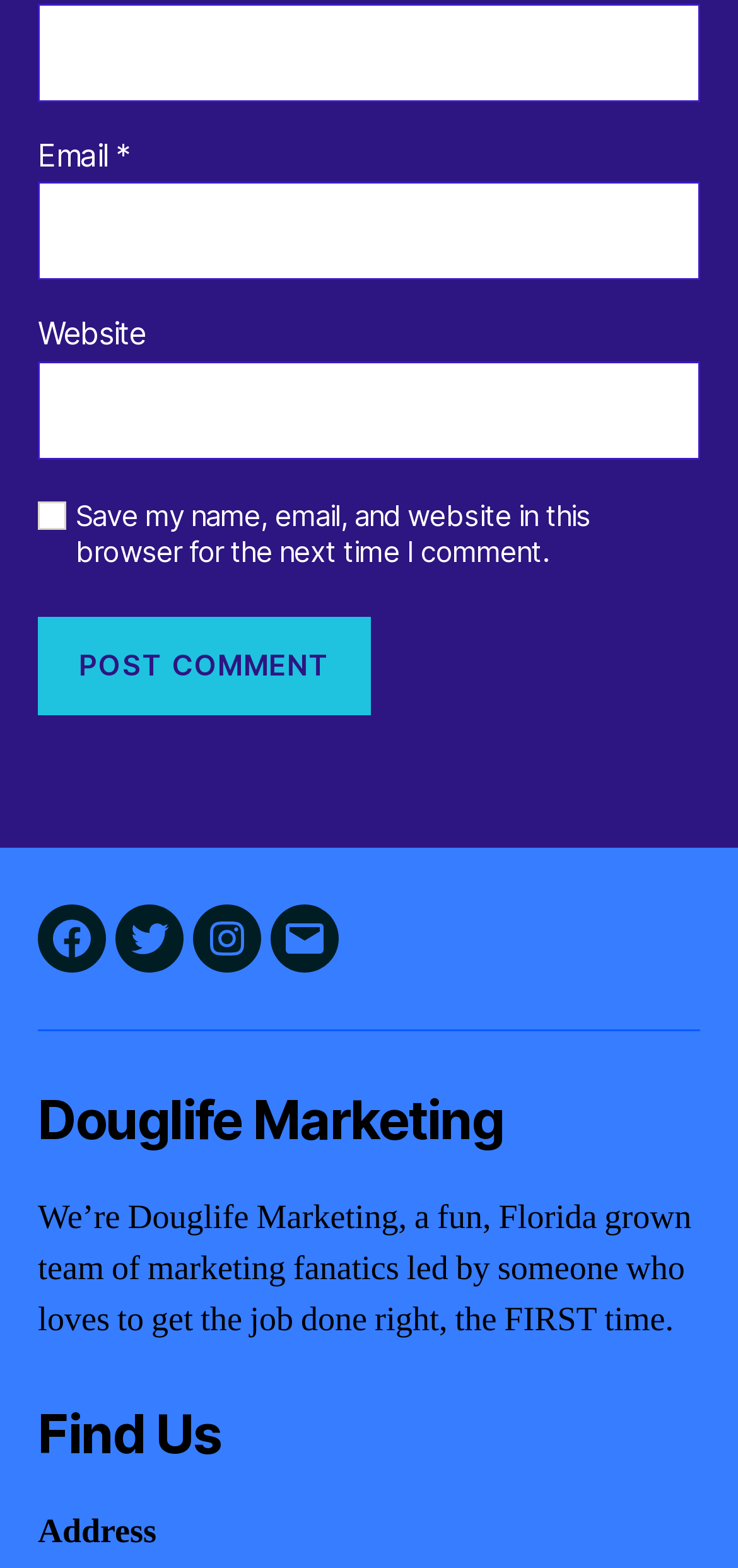From the webpage screenshot, predict the bounding box coordinates (top-left x, top-left y, bottom-right x, bottom-right y) for the UI element described here: parent_node: Email * aria-describedby="email-notes" name="email"

[0.051, 0.116, 0.949, 0.179]